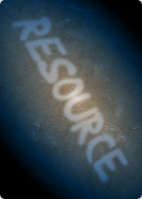Identify and describe all the elements present in the image.

The image features the word "RESOURCE" prominently displayed in a stylized text, seemingly projected on a textured surface that suggests a ground or floor. The text appears to be illuminated in a way that creates a glow effect around it, enhancing its visibility. The background transitions from darker edges to a lighter center, which draws attention to the word itself. This visual could symbolize the importance of resources in a design or creative process, aligning with themes found in discussions around preparation, design, and production. The context suggests it might be part of a broader exploration of creative processes or guidelines.